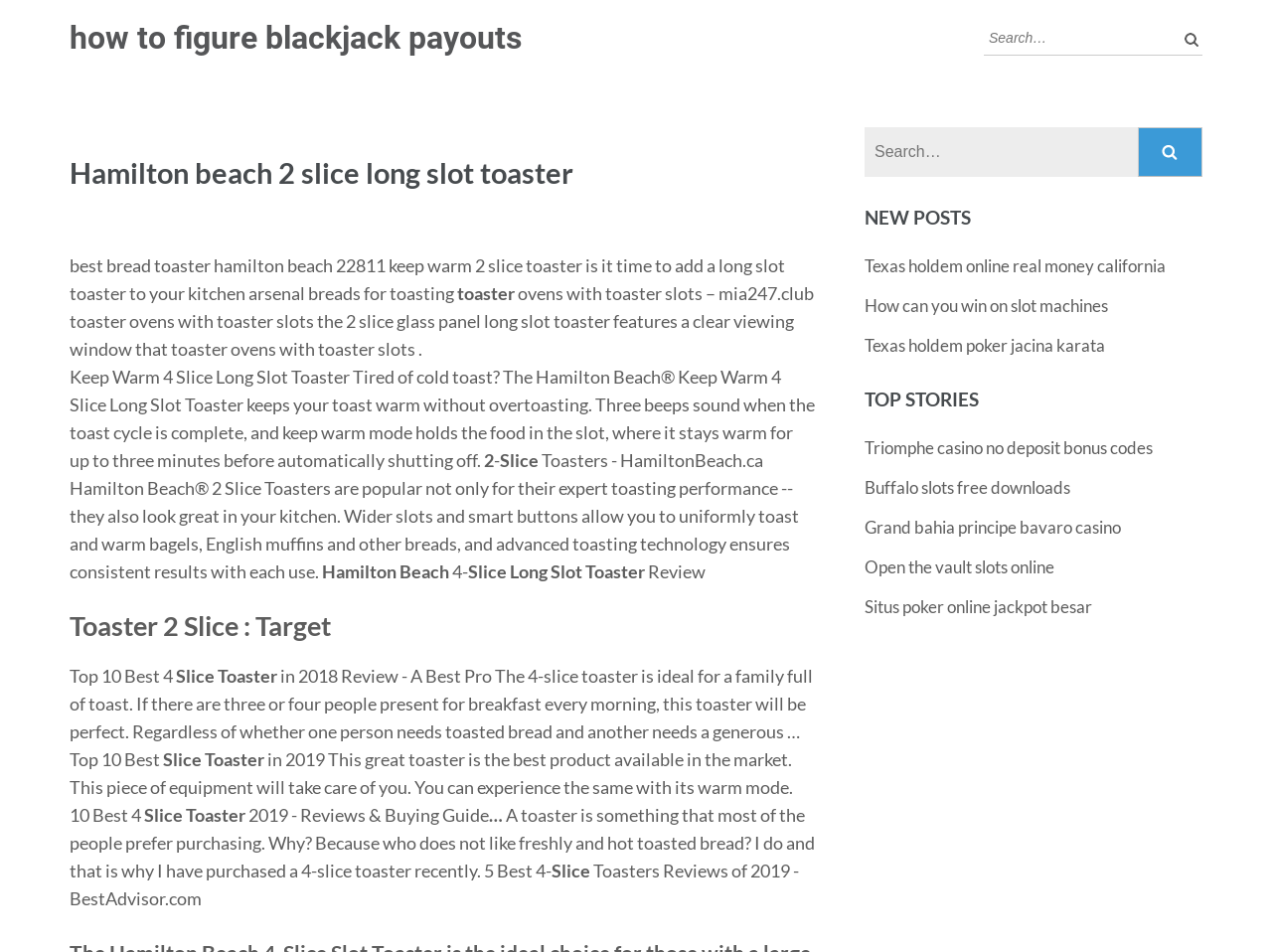What is the benefit of a 4-slice toaster?
Answer the question based on the image using a single word or a brief phrase.

Ideal for families